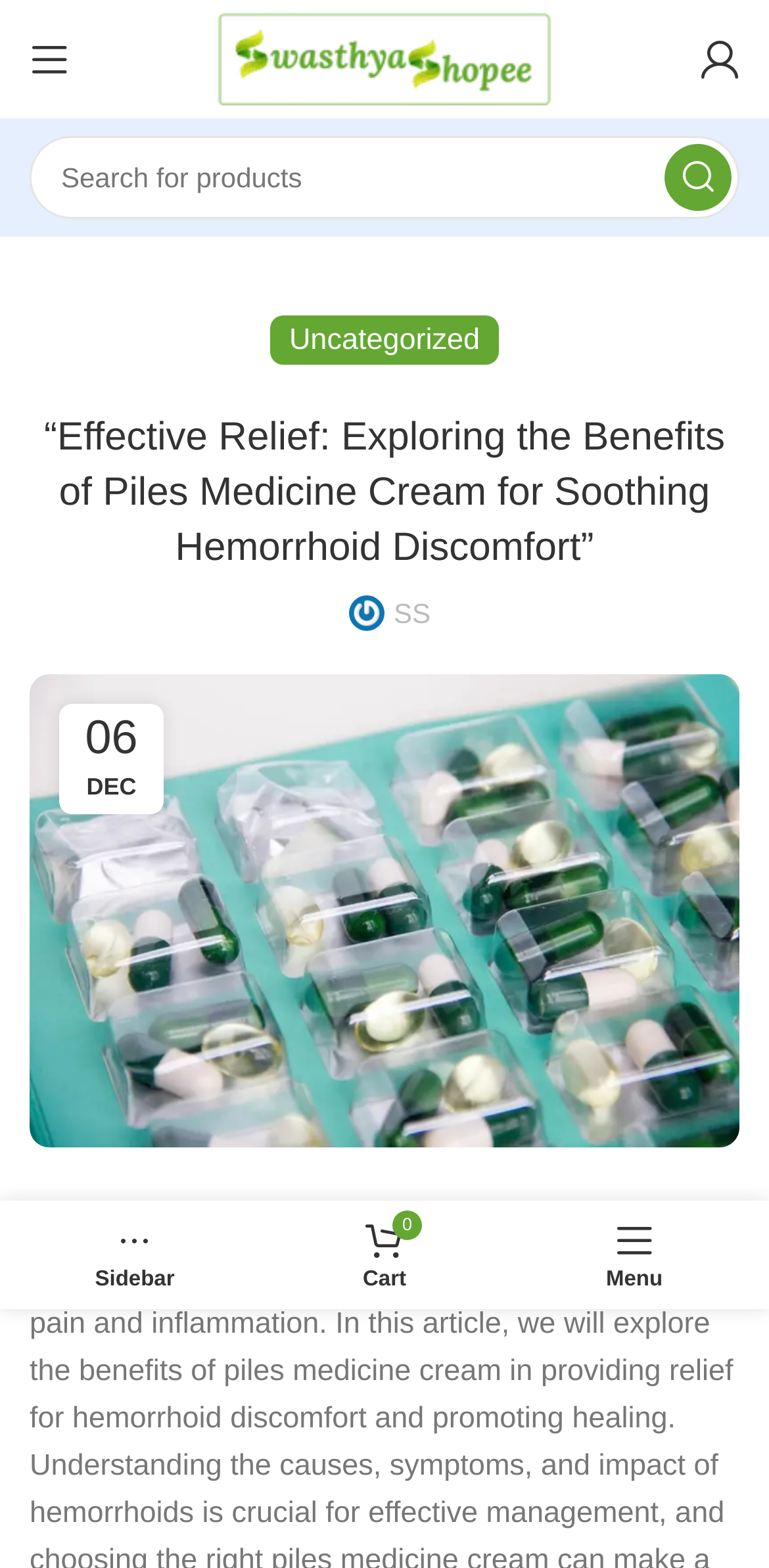Find the bounding box coordinates of the area to click in order to follow the instruction: "Open mobile menu".

[0.013, 0.013, 0.115, 0.063]